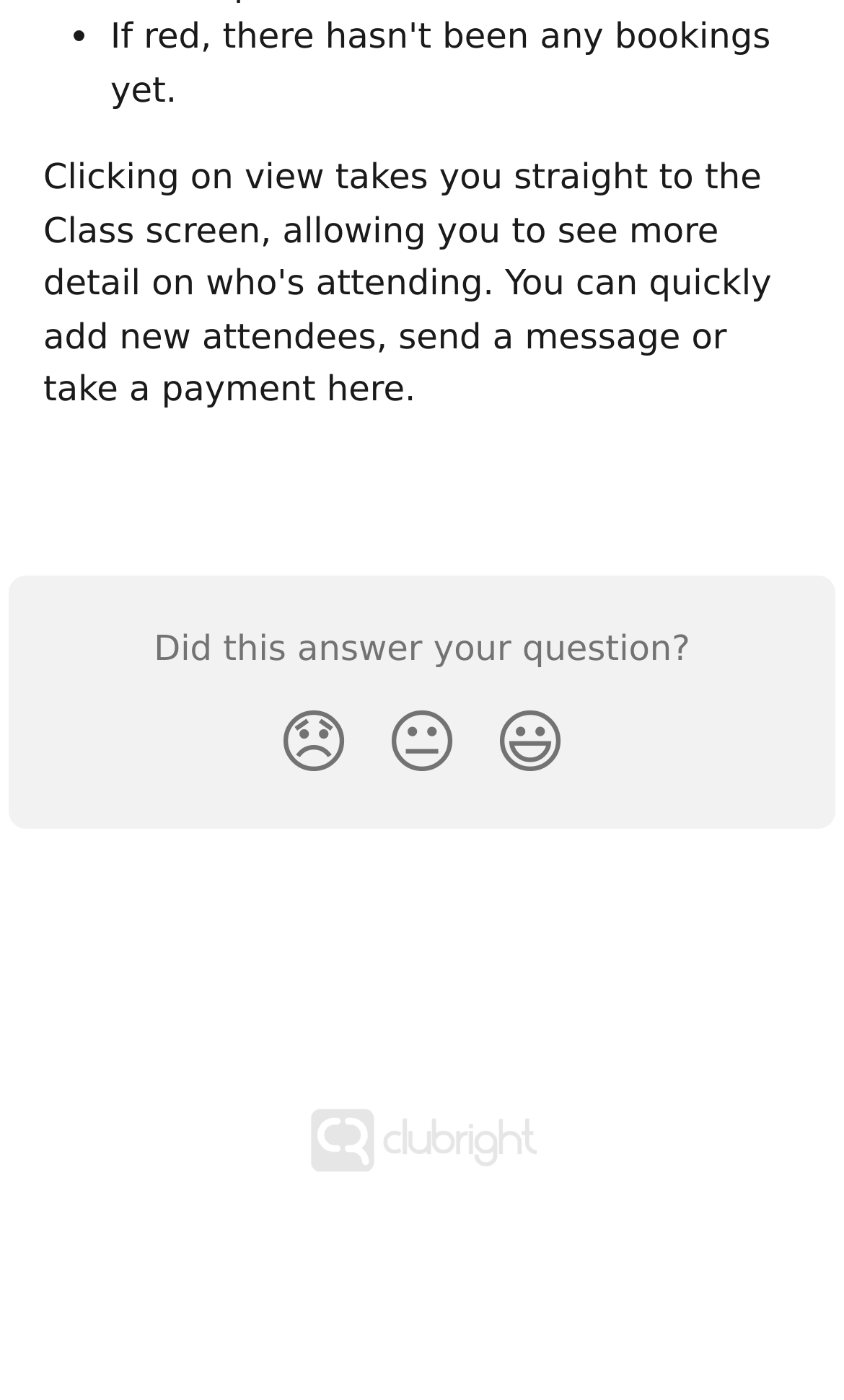Identify the bounding box of the UI element described as follows: "alt="Club Right Help Center"". Provide the coordinates as four float numbers in the range of 0 to 1 [left, top, right, bottom].

[0.364, 0.798, 0.636, 0.83]